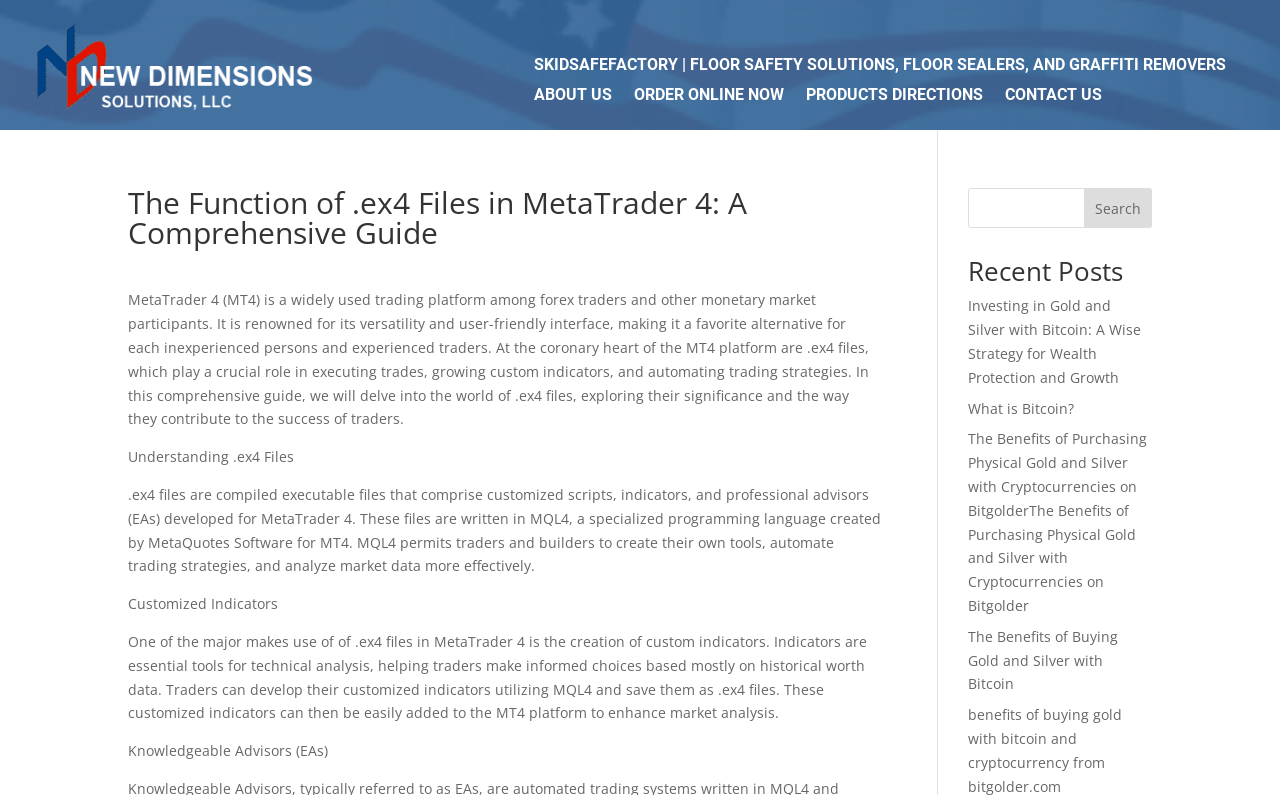Carefully observe the image and respond to the question with a detailed answer:
What is the function of EAs?

According to the webpage, Expert Advisors (EAs) are professional advisors developed for MetaTrader 4, which can be created using MQL4 and saved as .ex4 files. EAs are used to automate trading strategies, allowing traders to execute trades automatically based on predefined conditions.